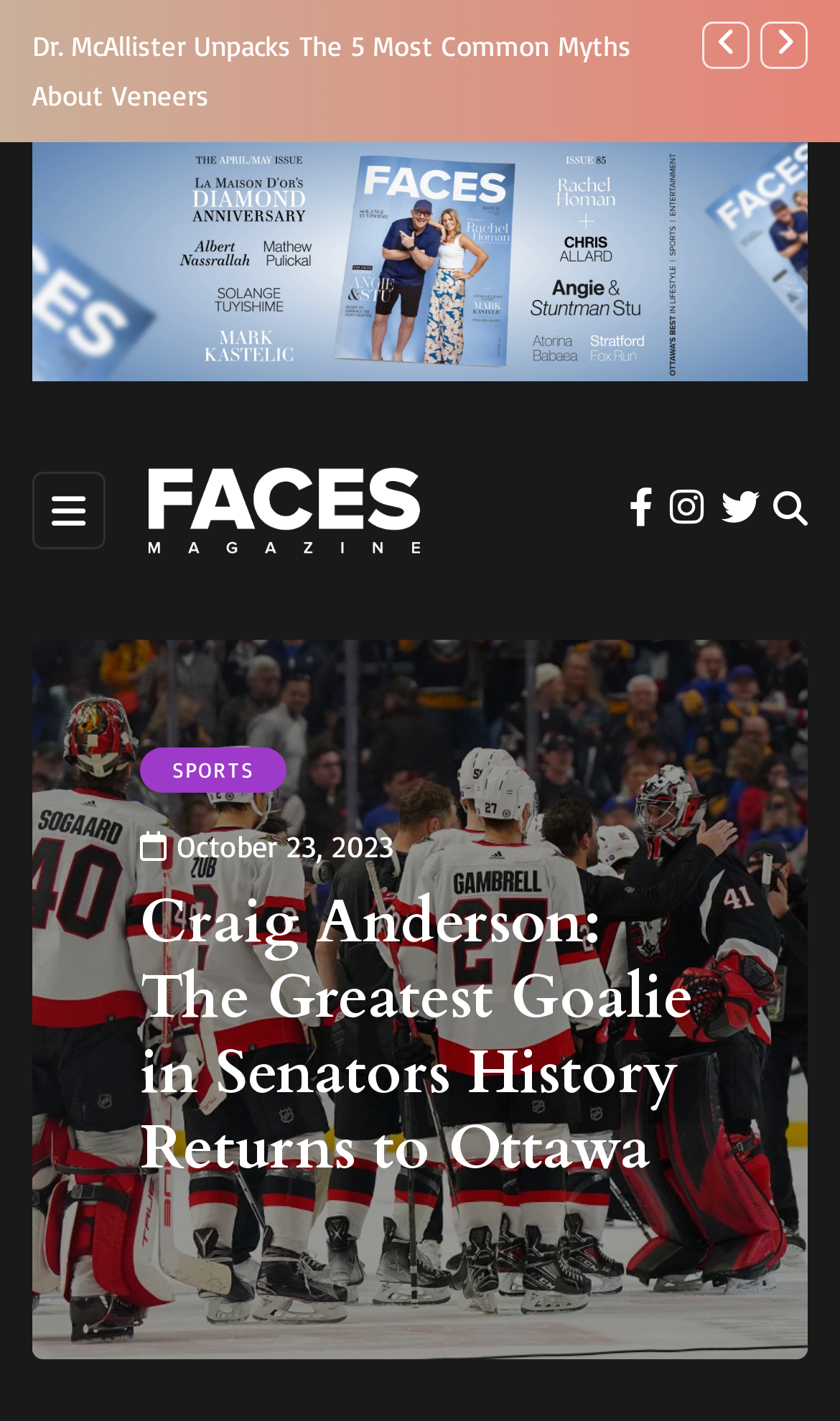What is the category of the article?
Please provide a single word or phrase as your answer based on the image.

SPORTS